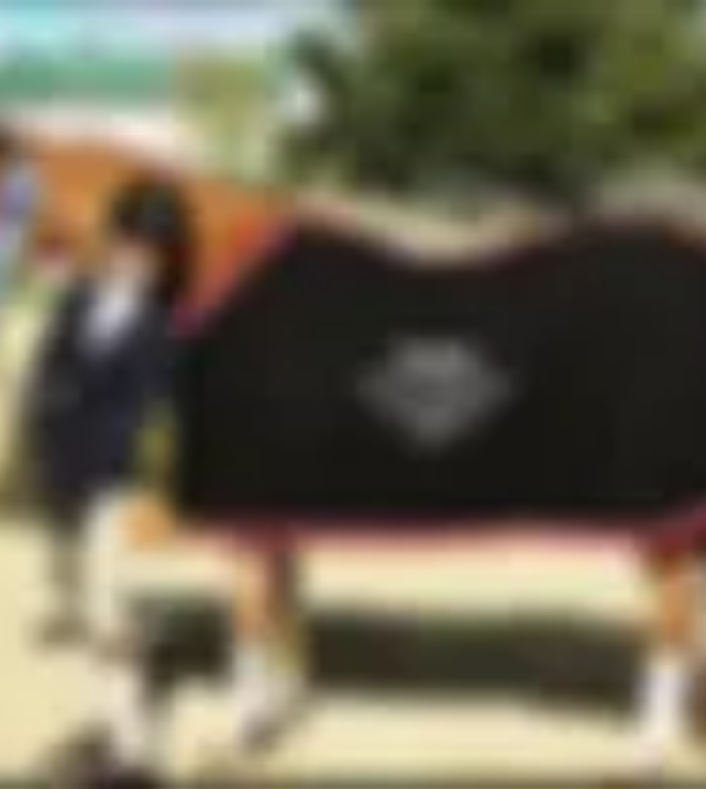What color is the horse's blanket?
Provide a short answer using one word or a brief phrase based on the image.

Black